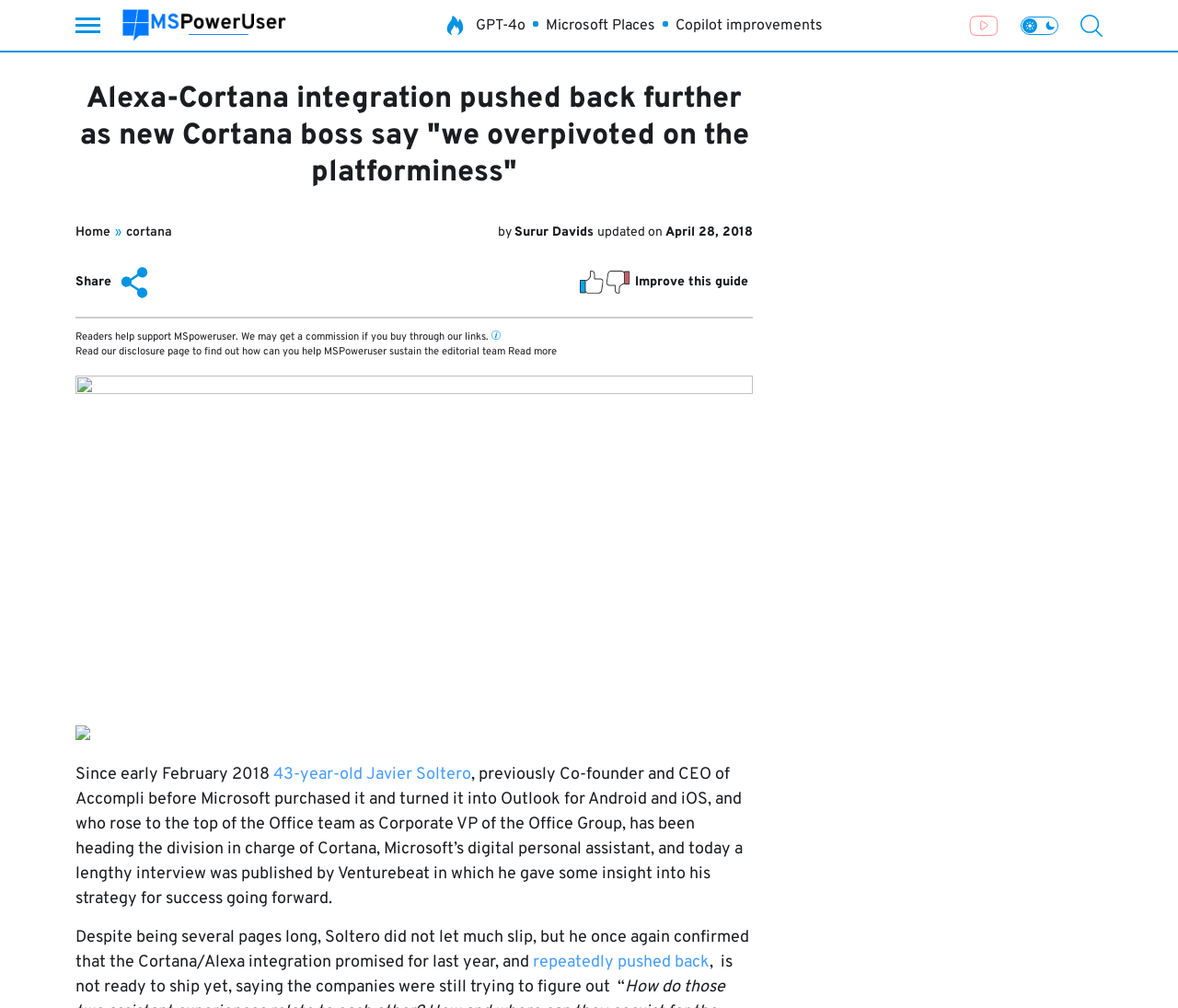Who is the CEO mentioned in the article?
Give a single word or phrase answer based on the content of the image.

Javier Soltero